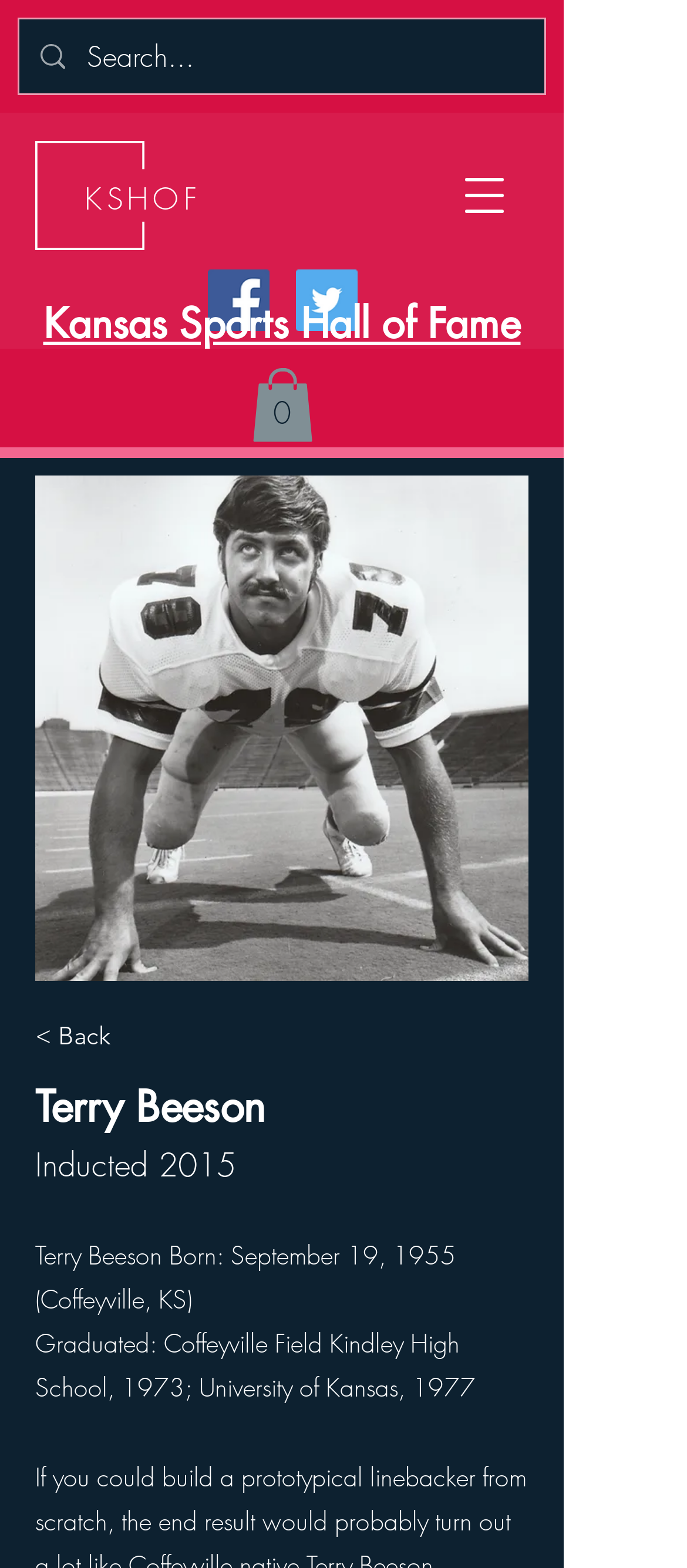Please find the main title text of this webpage.

Kansas Sports Hall of Fame